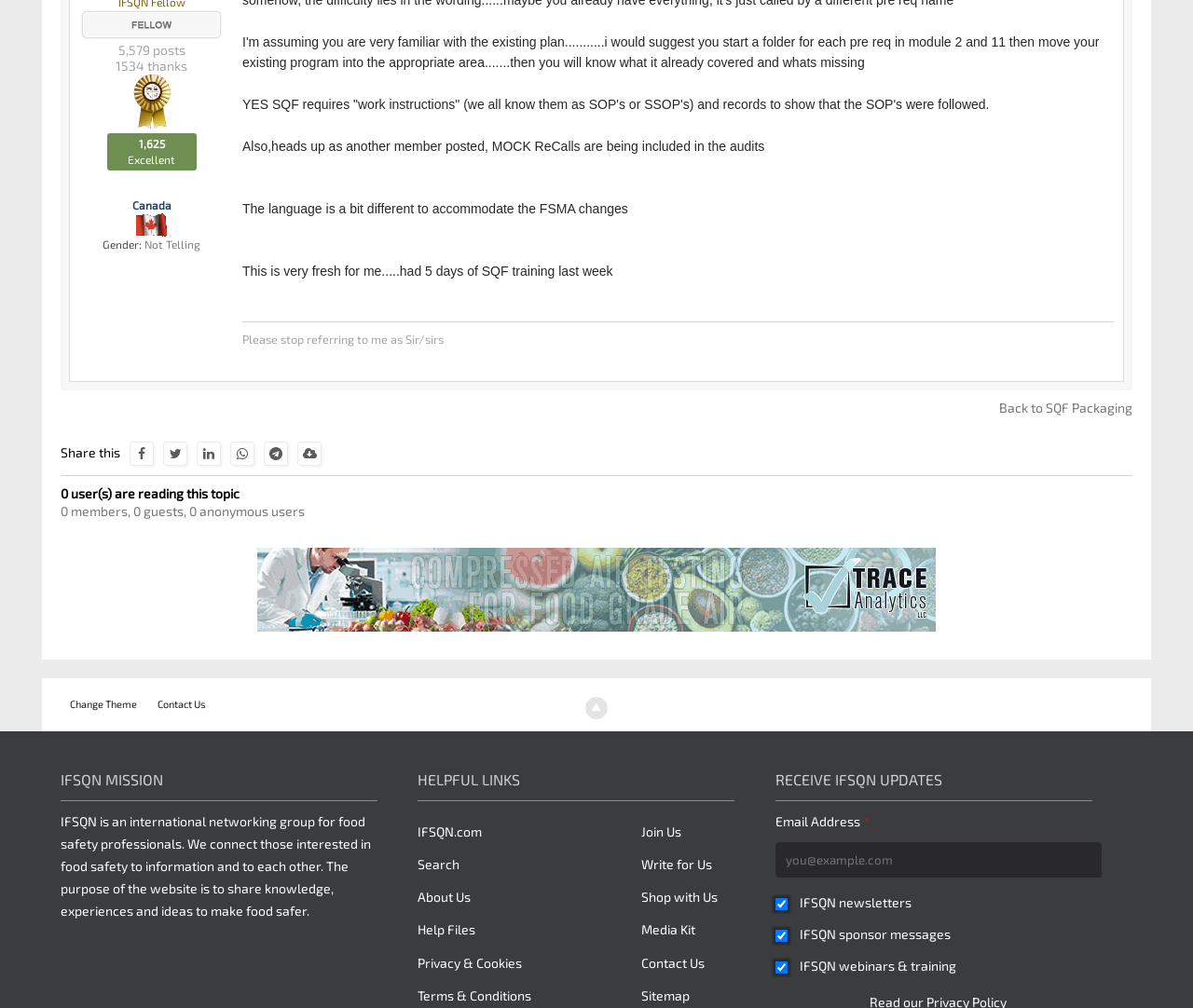What is the purpose of the IFSQN website?
Using the image, answer in one word or phrase.

To share knowledge and make food safer